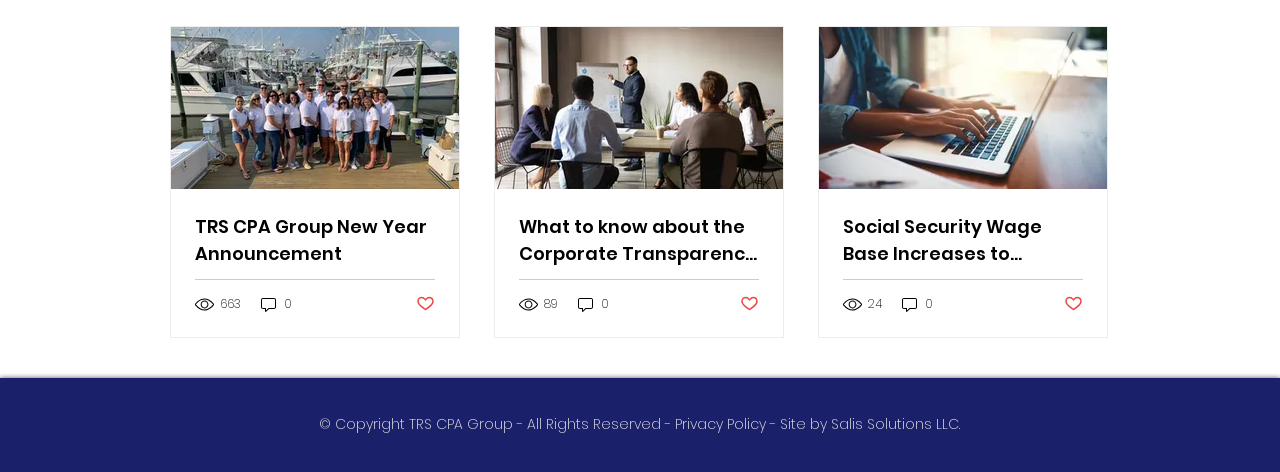Answer the following query with a single word or phrase:
Who designed the website?

Salis Solutions LLC.